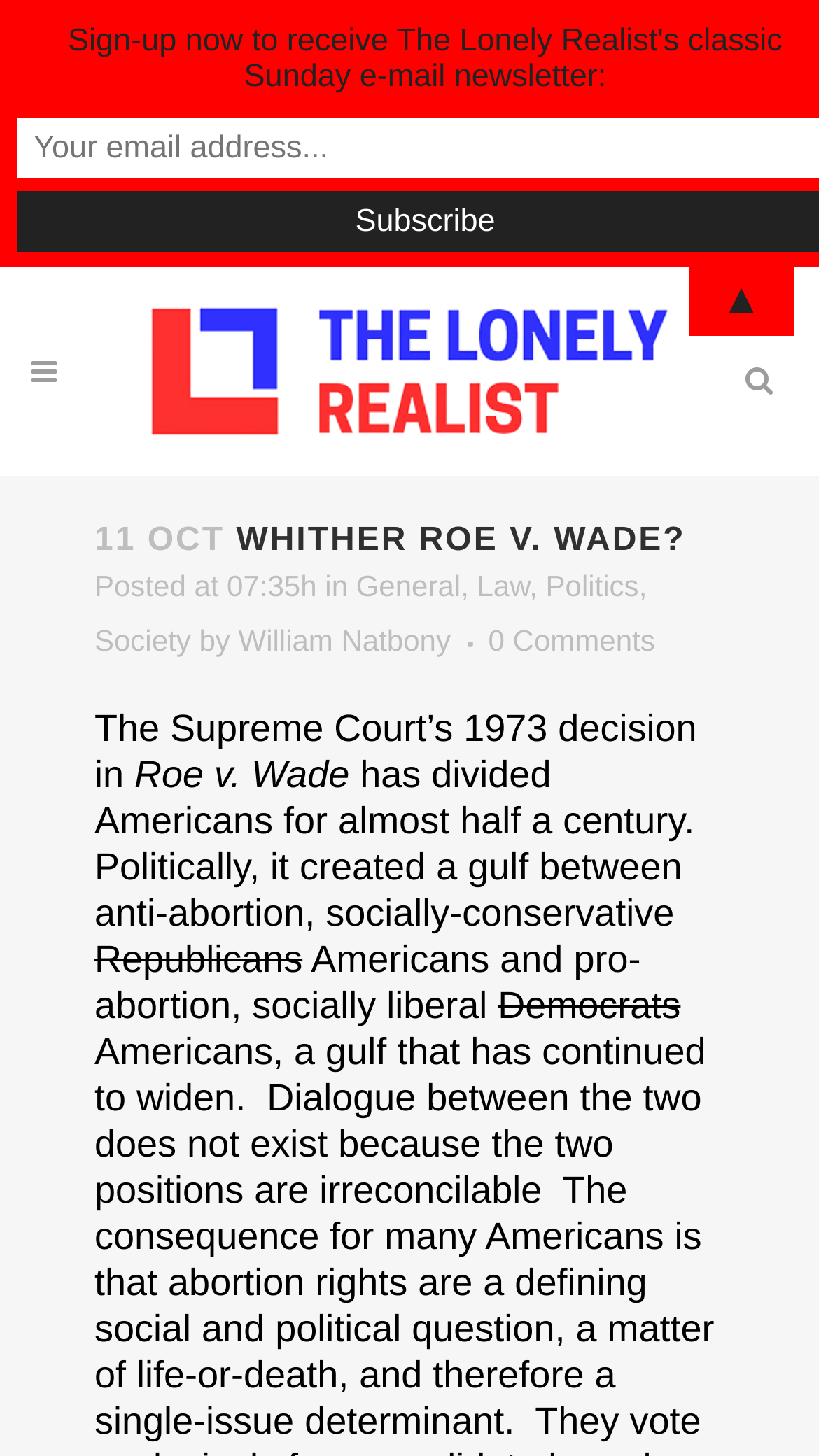What is the category of the article?
Please look at the screenshot and answer in one word or a short phrase.

Law, Politics, Society